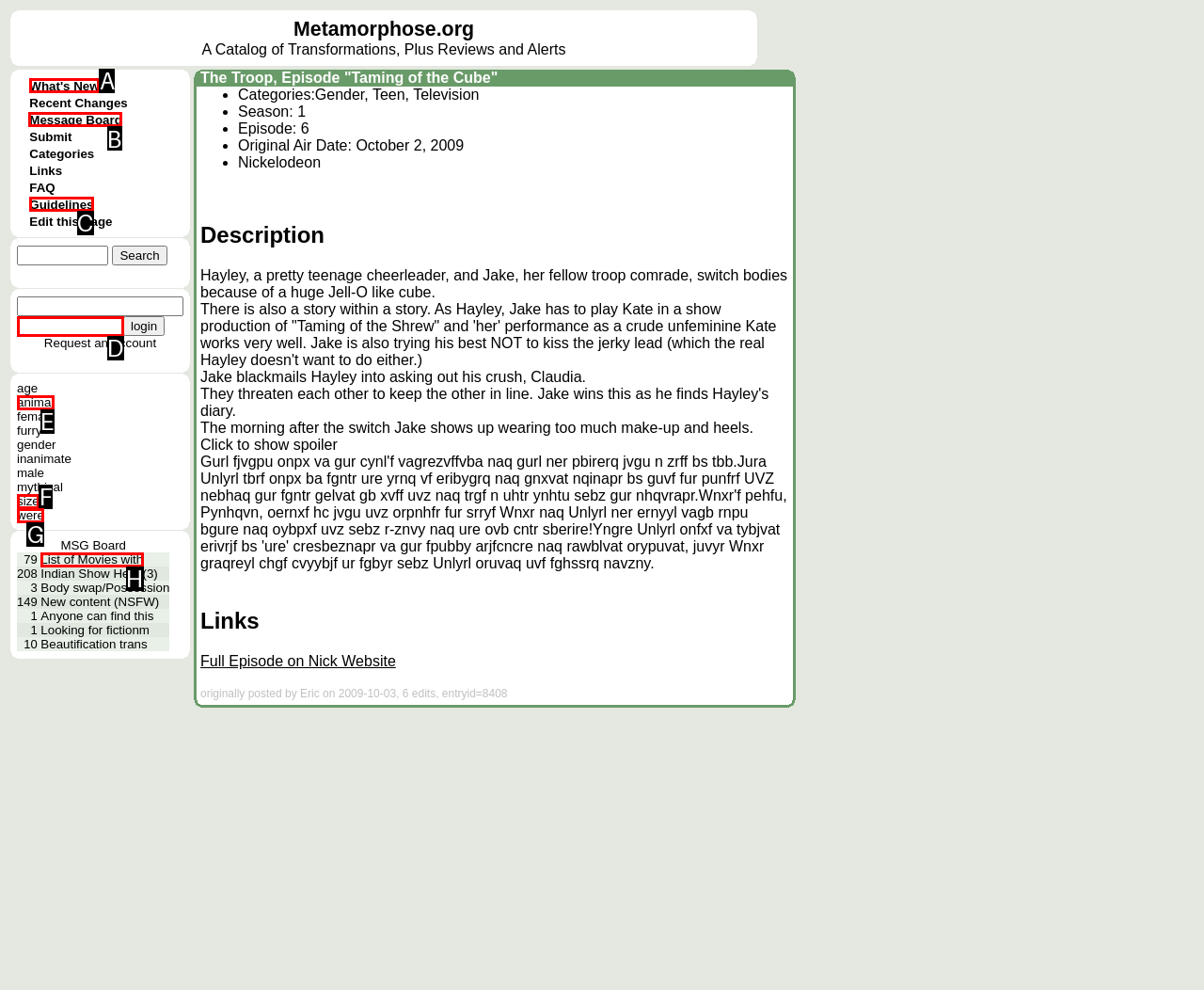Select the letter associated with the UI element you need to click to perform the following action: Visit Message Board
Reply with the correct letter from the options provided.

B